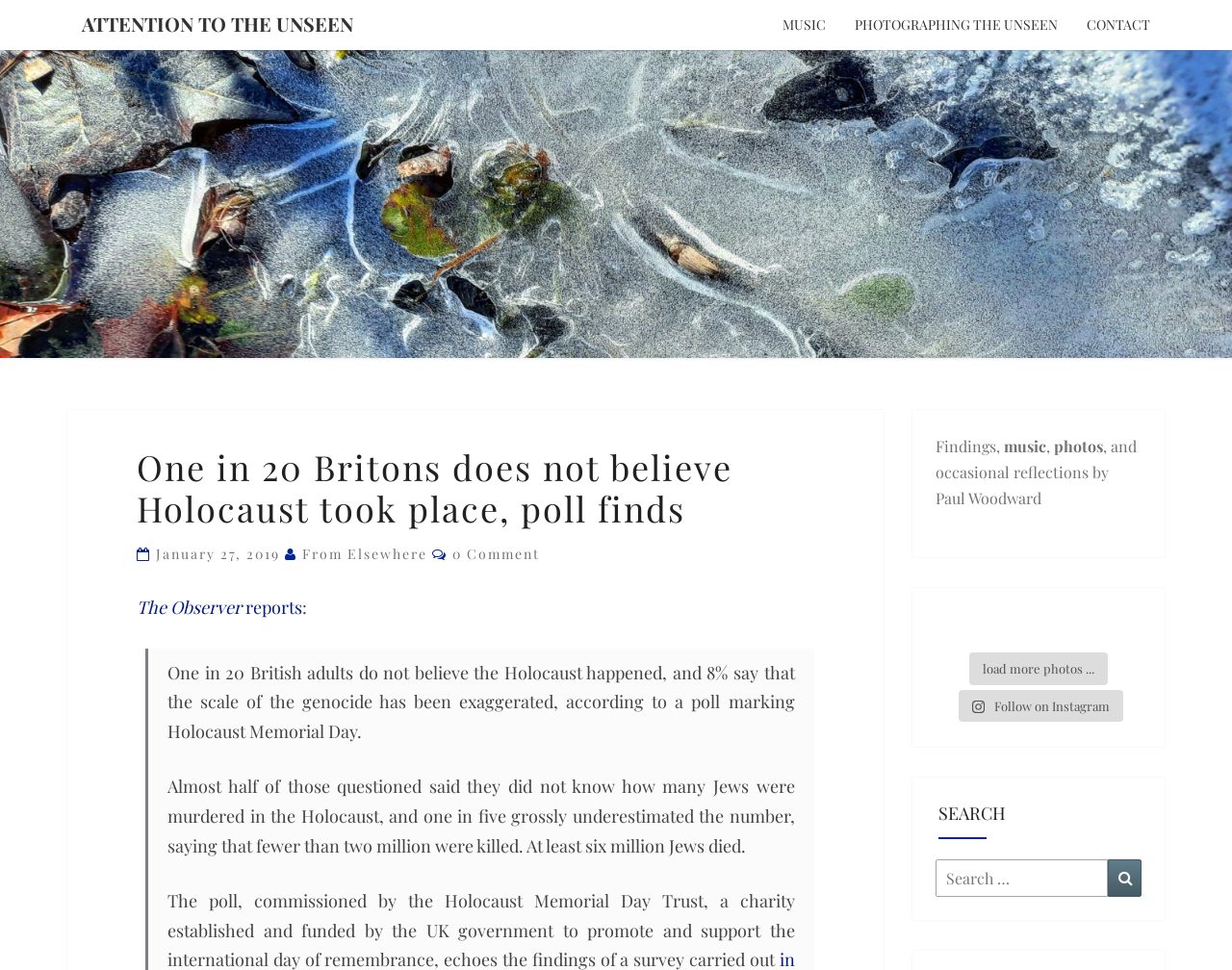Please determine the bounding box coordinates of the element to click in order to execute the following instruction: "Click on the 'Hawaii Free Press' link". The coordinates should be four float numbers between 0 and 1, specified as [left, top, right, bottom].

None